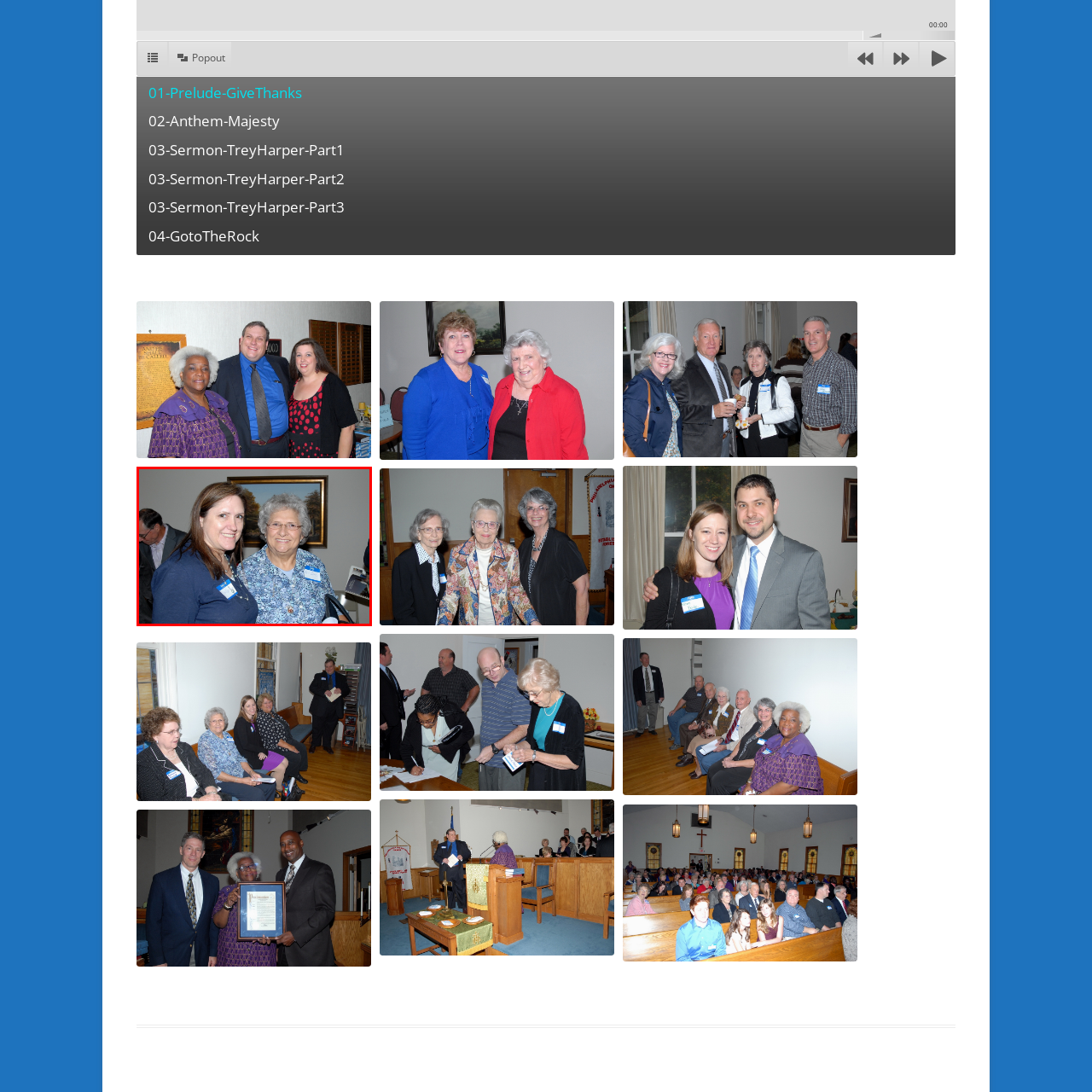Look closely at the image within the red bounding box, What type of artwork is on the wall in the background? Respond with a single word or short phrase.

Landscape painting